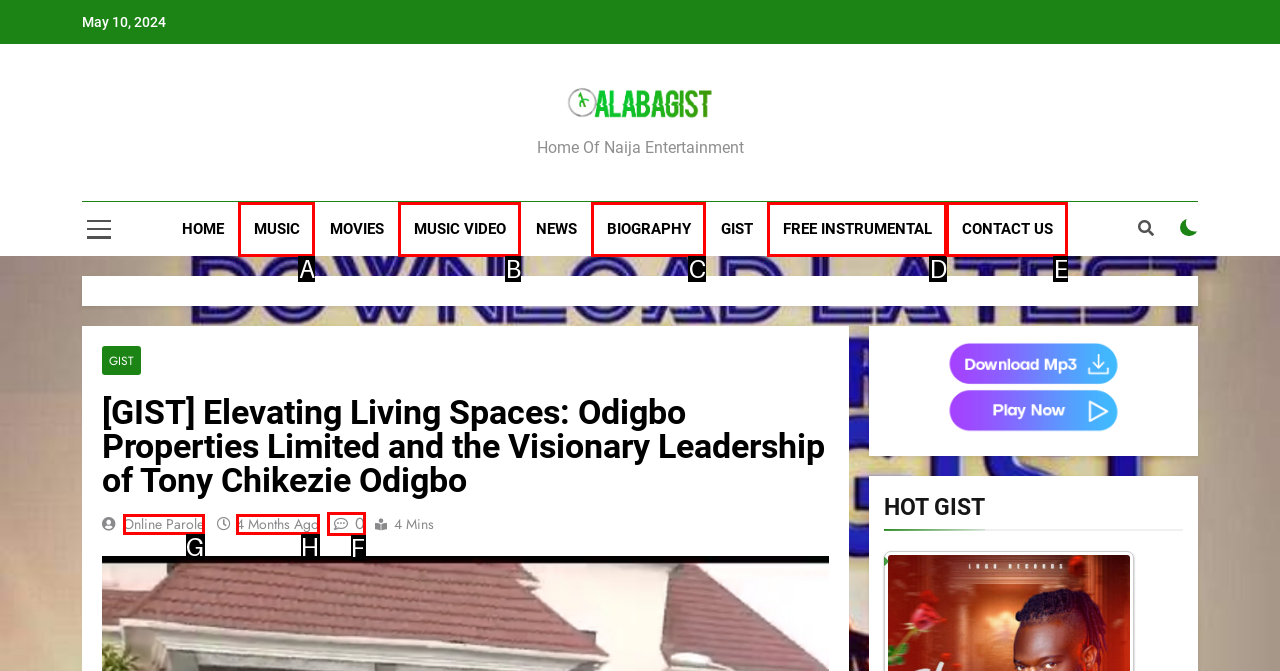Tell me which option best matches the description: 4 months ago4 months ago
Answer with the option's letter from the given choices directly.

H